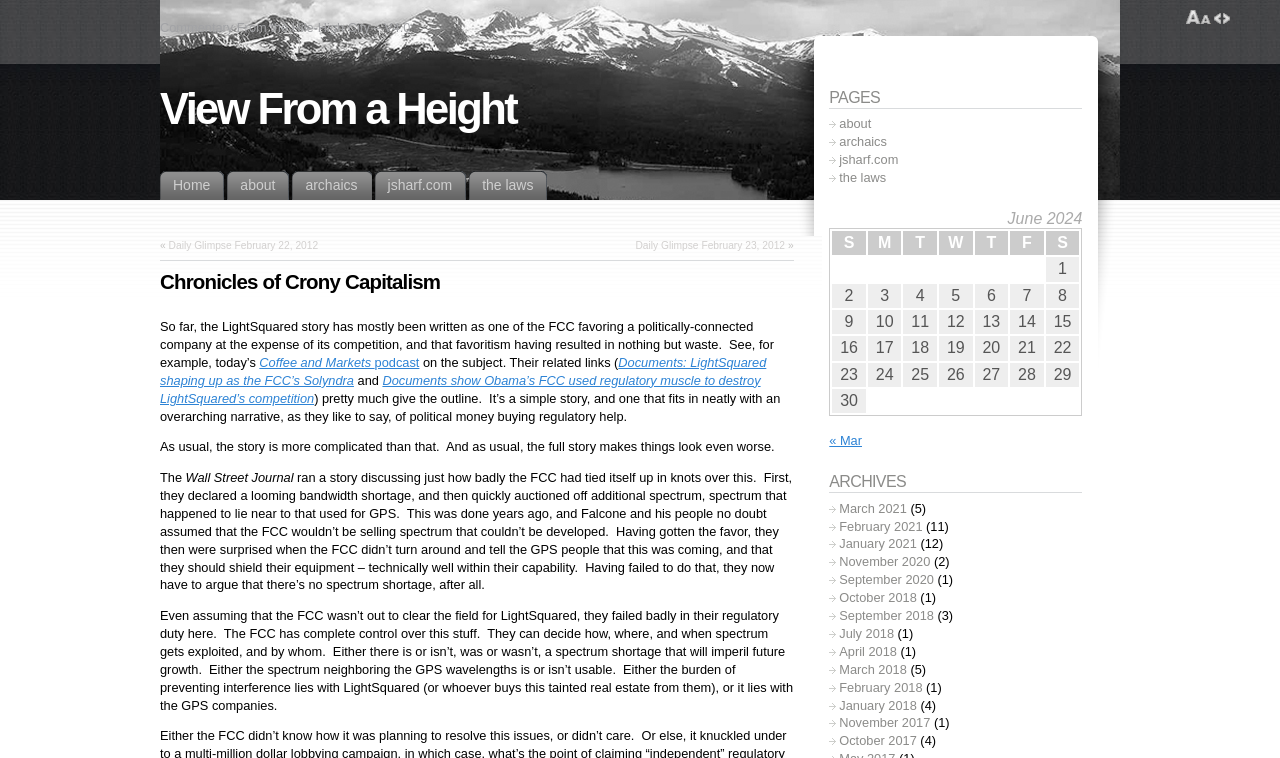Determine the bounding box coordinates for the area that should be clicked to carry out the following instruction: "Read the 'Chronicles of Crony Capitalism' heading".

[0.125, 0.356, 0.62, 0.388]